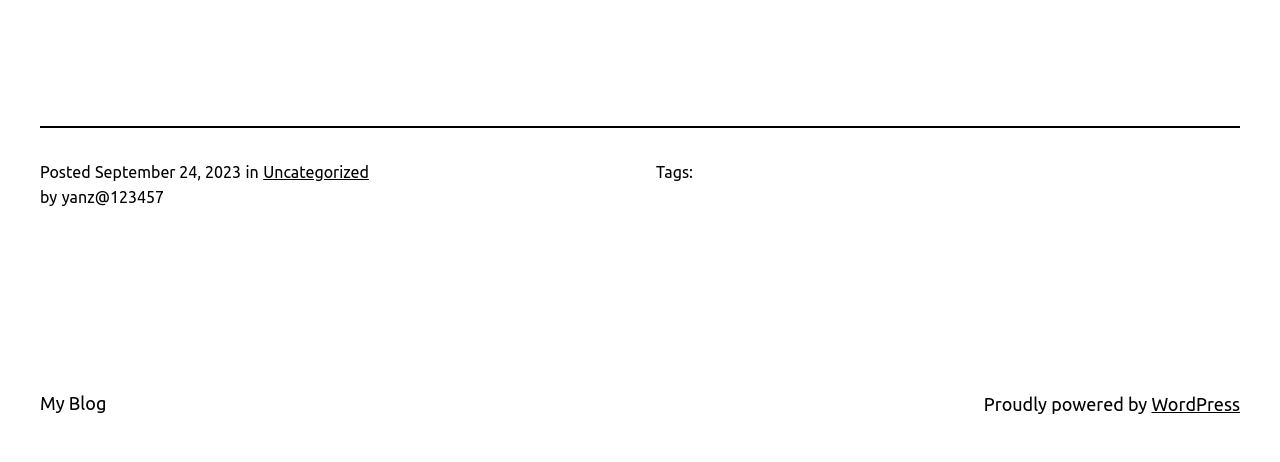What is the name of the blog?
Answer the question in a detailed and comprehensive manner.

I found the name of the blog by looking at the link element with the text 'My Blog' which is located in the contentinfo section.